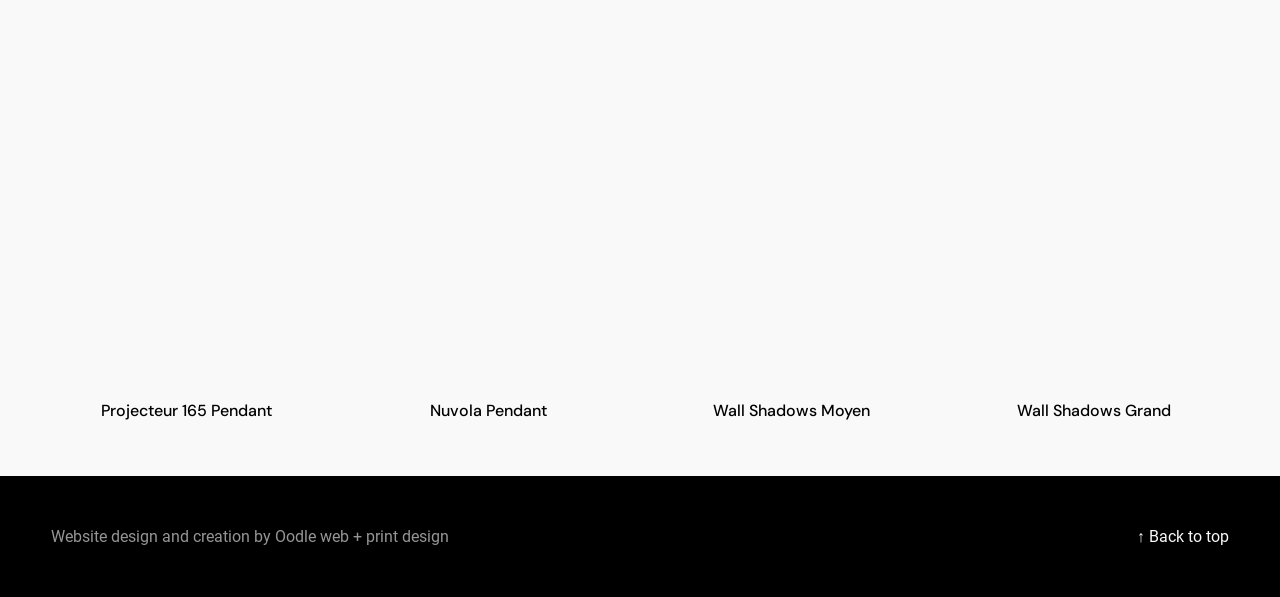Provide a brief response in the form of a single word or phrase:
What is the first product listed?

Projecteur 165 Pendant